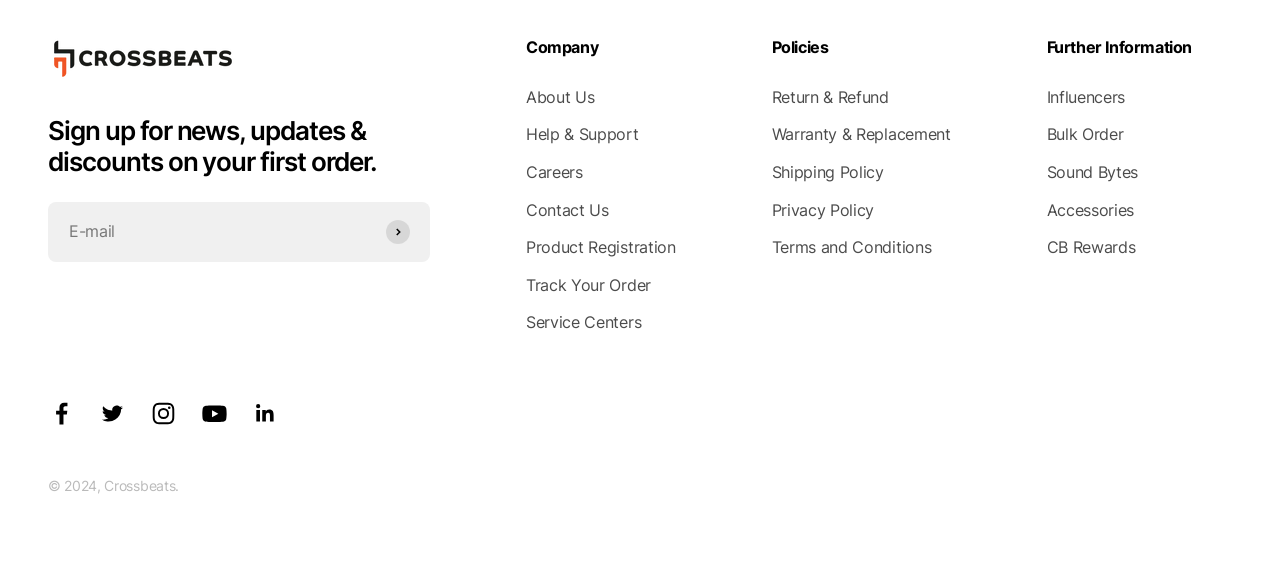What type of information is listed under 'Policies'?
Look at the screenshot and respond with one word or a short phrase.

Return & Refund, Warranty, etc.